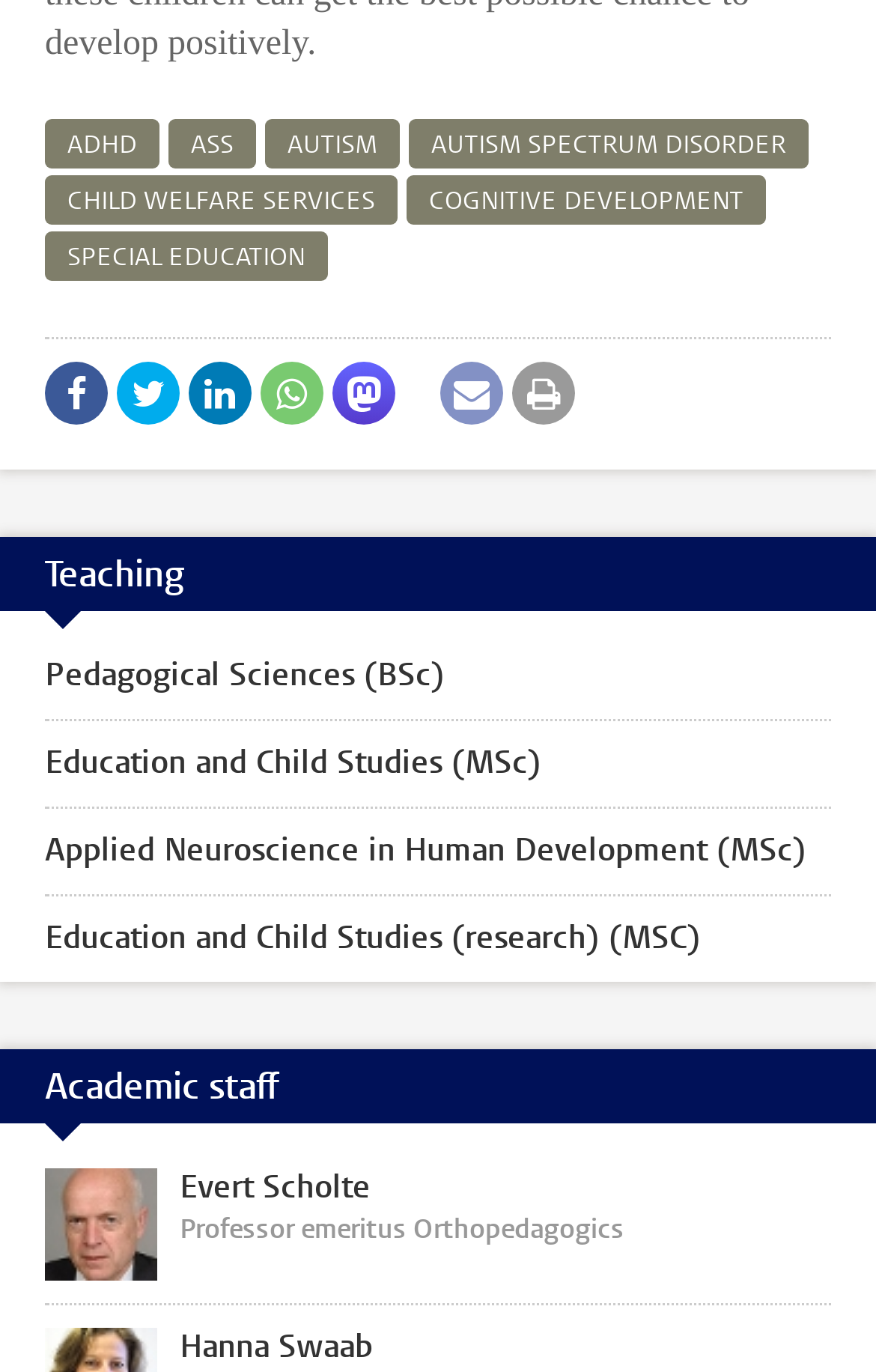What is the last link on the webpage?
Use the image to answer the question with a single word or phrase.

Evert Scholte Professor emeritus Orthopedagogics